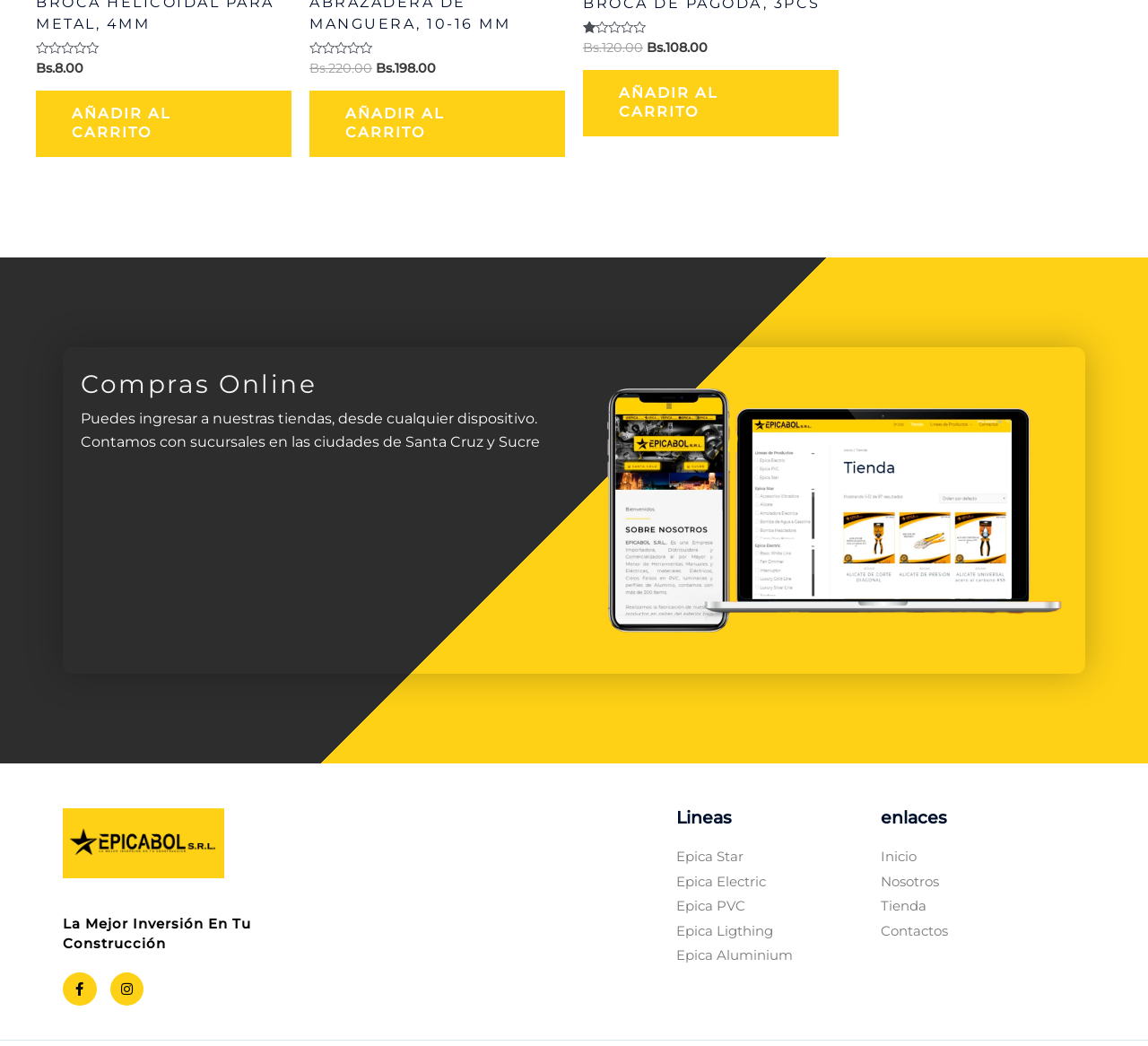Identify the bounding box coordinates for the element that needs to be clicked to fulfill this instruction: "Add 'BROCA DE PAGODA, 3PCS' to cart". Provide the coordinates in the format of four float numbers between 0 and 1: [left, top, right, bottom].

[0.508, 0.067, 0.73, 0.13]